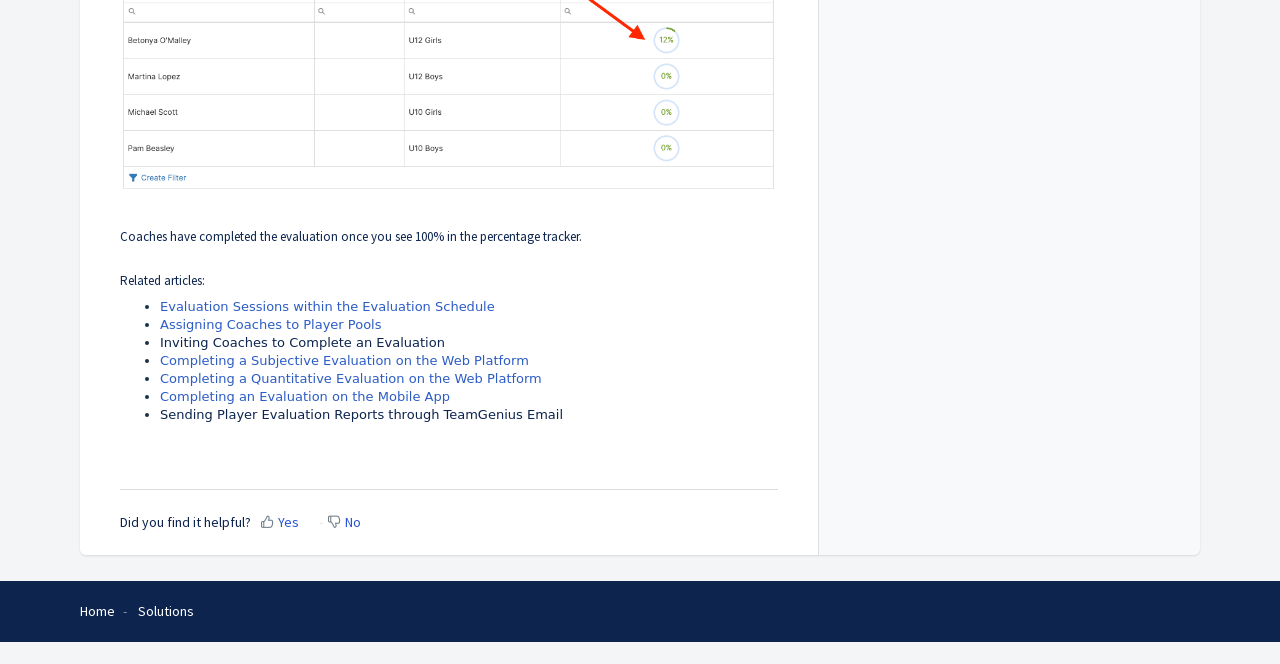Provide a single word or phrase answer to the question: 
What are the related articles?

Evaluation sessions, assigning coaches, etc.